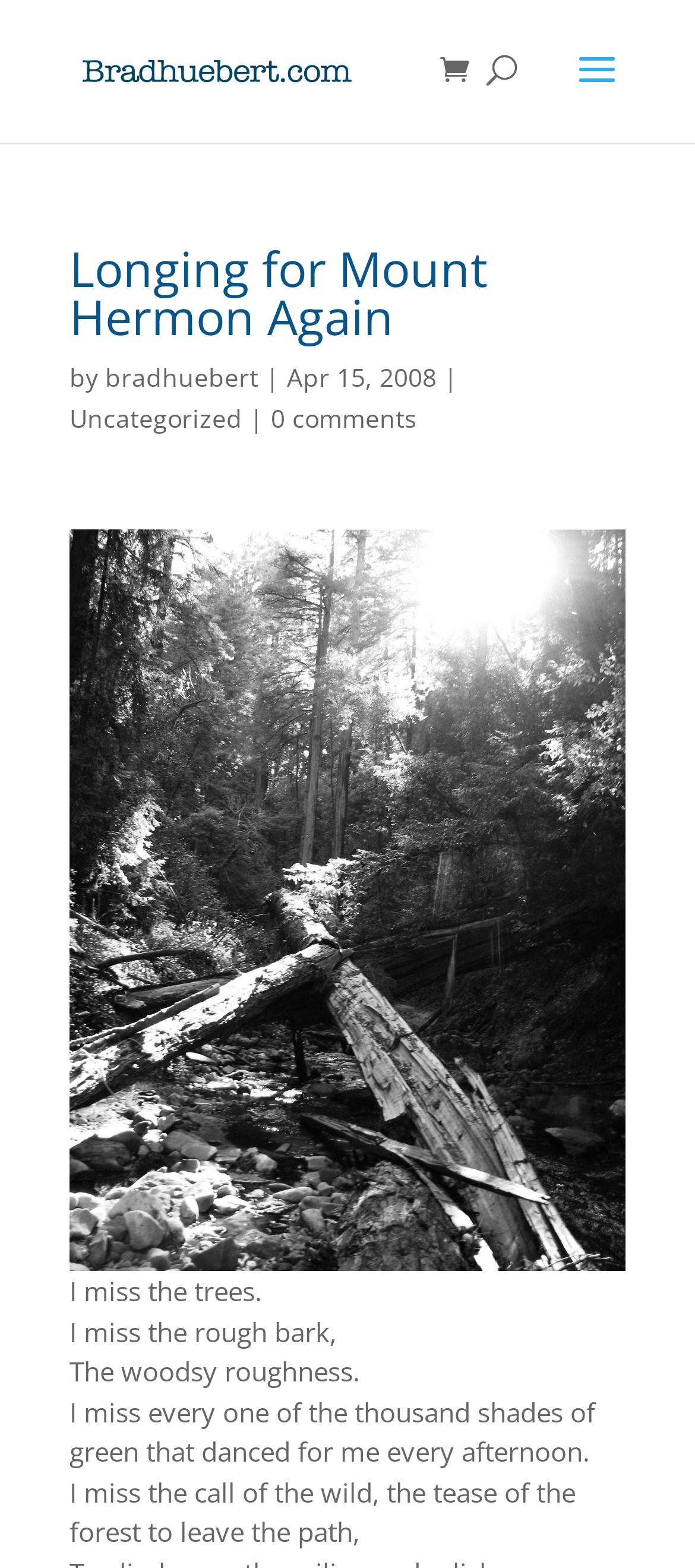Locate the bounding box coordinates of the UI element described by: "Menu". Provide the coordinates as four float numbers between 0 and 1, formatted as [left, top, right, bottom].

None